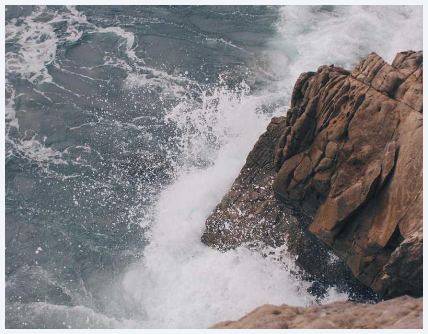Is the ocean calm in the image?
Answer briefly with a single word or phrase based on the image.

No